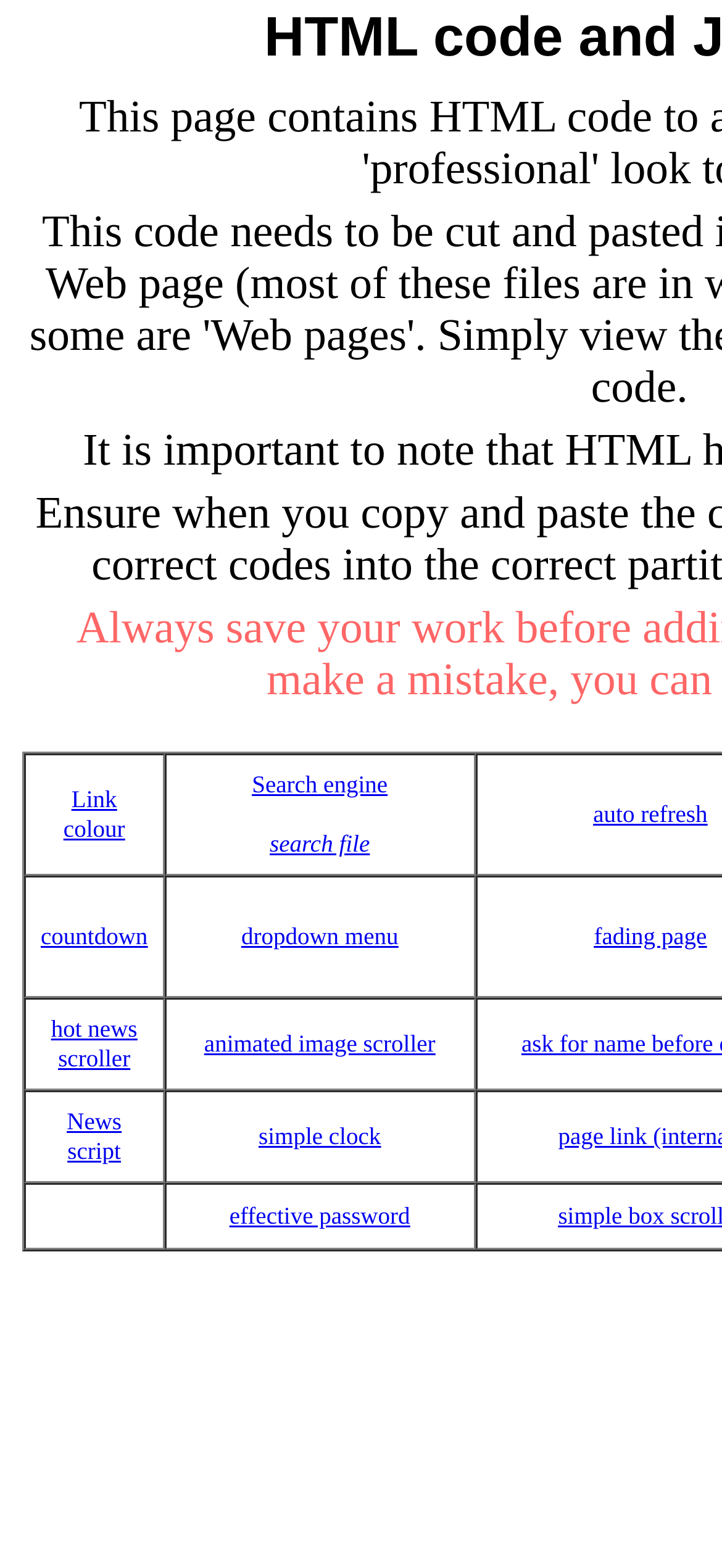Based on the image, please respond to the question with as much detail as possible:
What is the 'effective password' feature for?

The 'effective password' feature is a link within a gridcell, suggesting that it is a tool or resource for creating or managing passwords. Its purpose is likely to improve password security.